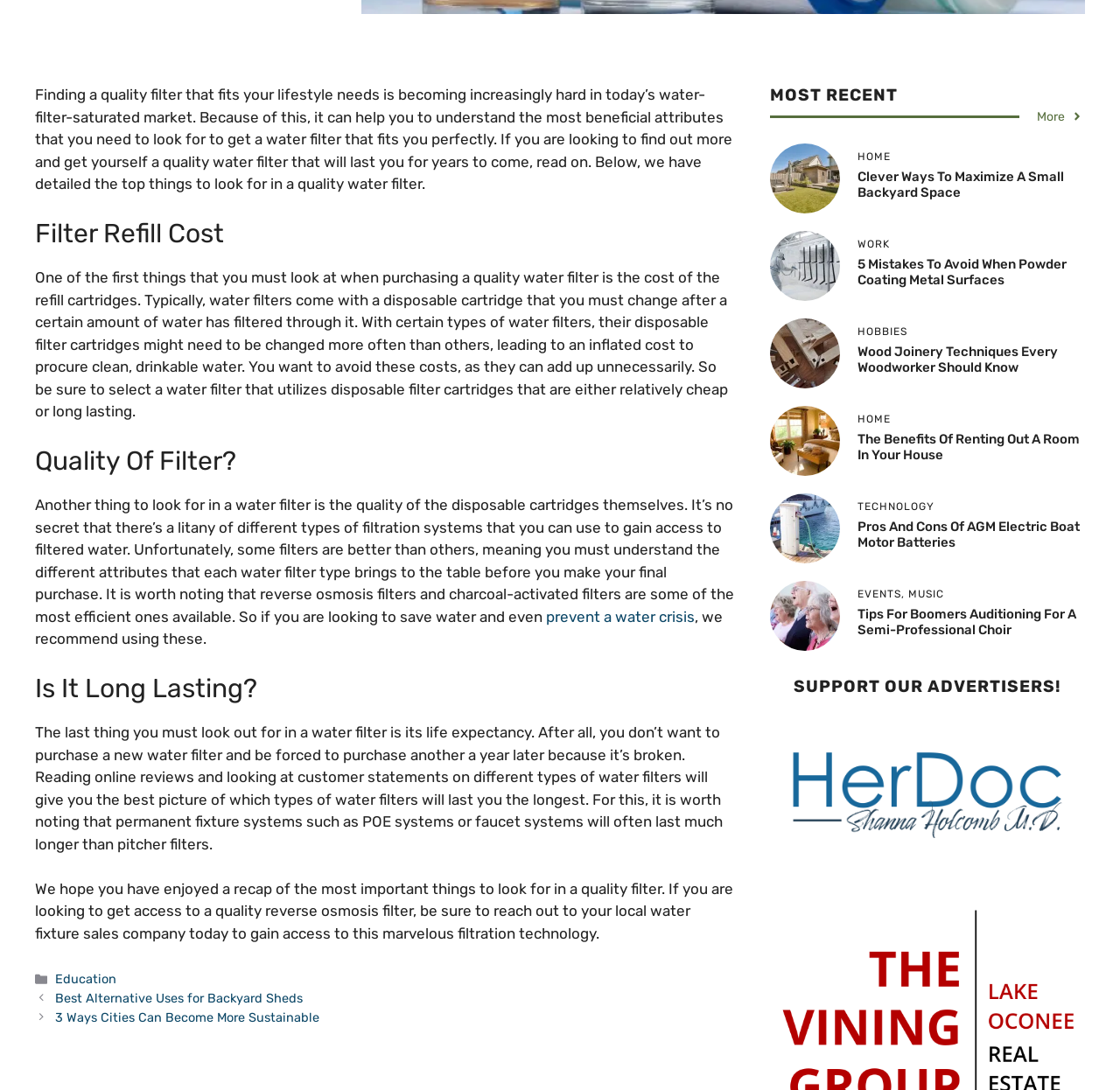Using floating point numbers between 0 and 1, provide the bounding box coordinates in the format (top-left x, top-left y, bottom-right x, bottom-right y). Locate the UI element described here: prevent a water crisis

[0.488, 0.558, 0.62, 0.574]